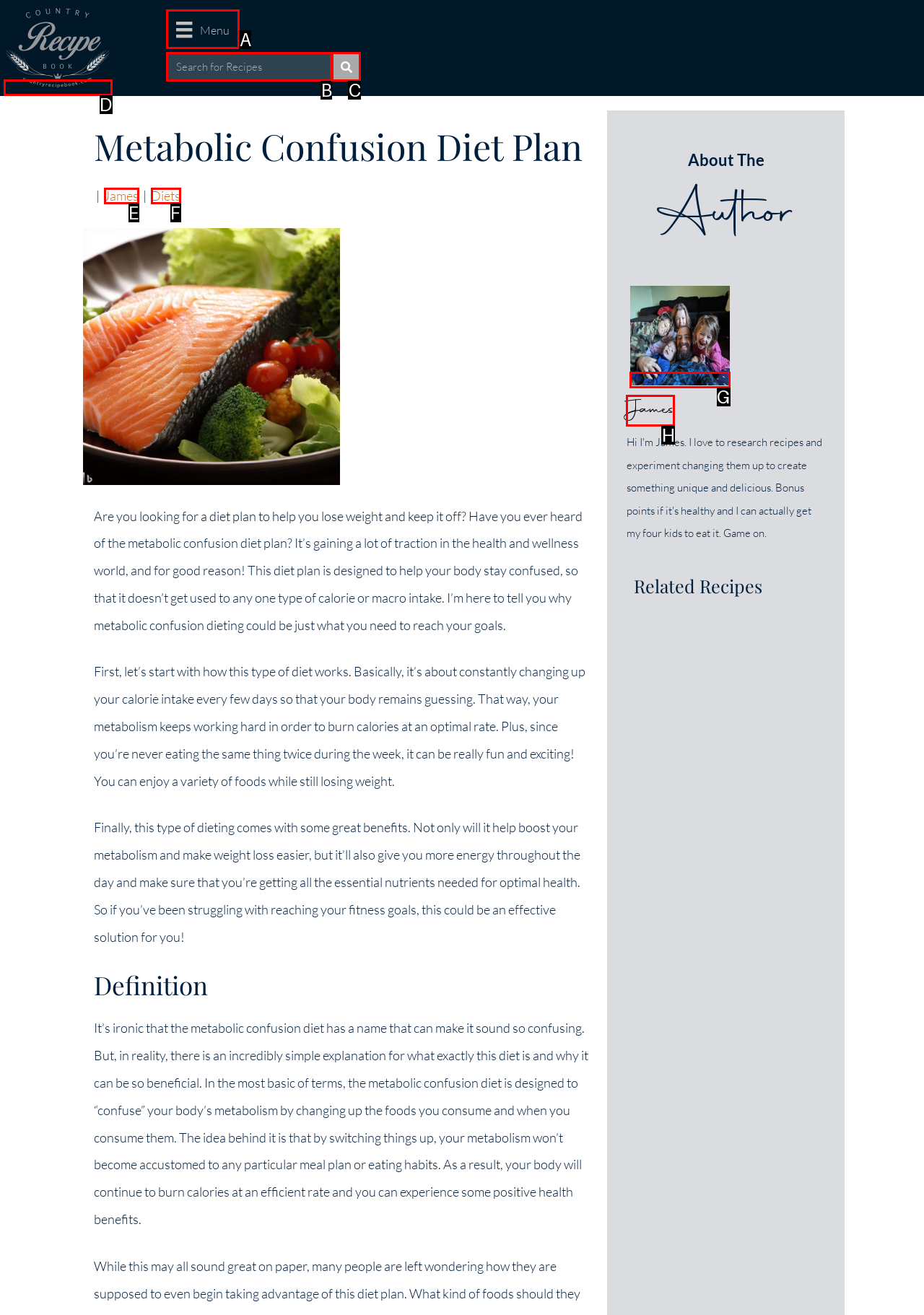Determine the letter of the element to click to accomplish this task: Learn about the author James. Respond with the letter.

G